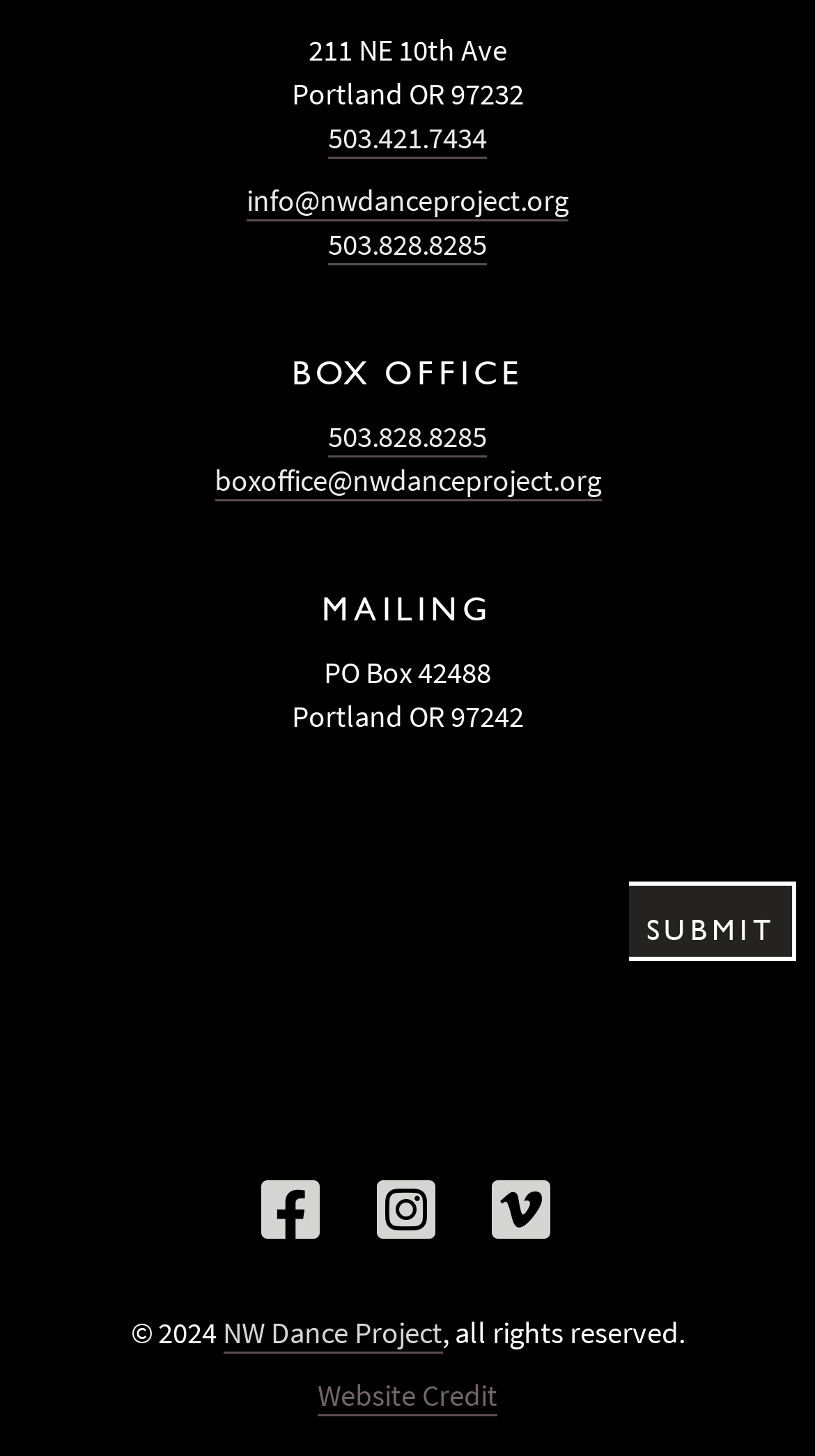What is the mailing address of NW Dance Project?
Use the information from the screenshot to give a comprehensive response to the question.

The mailing address can be found in the section labeled 'MAILING', where it is written in two lines: 'PO Box 42488' and 'Portland OR 97242'.